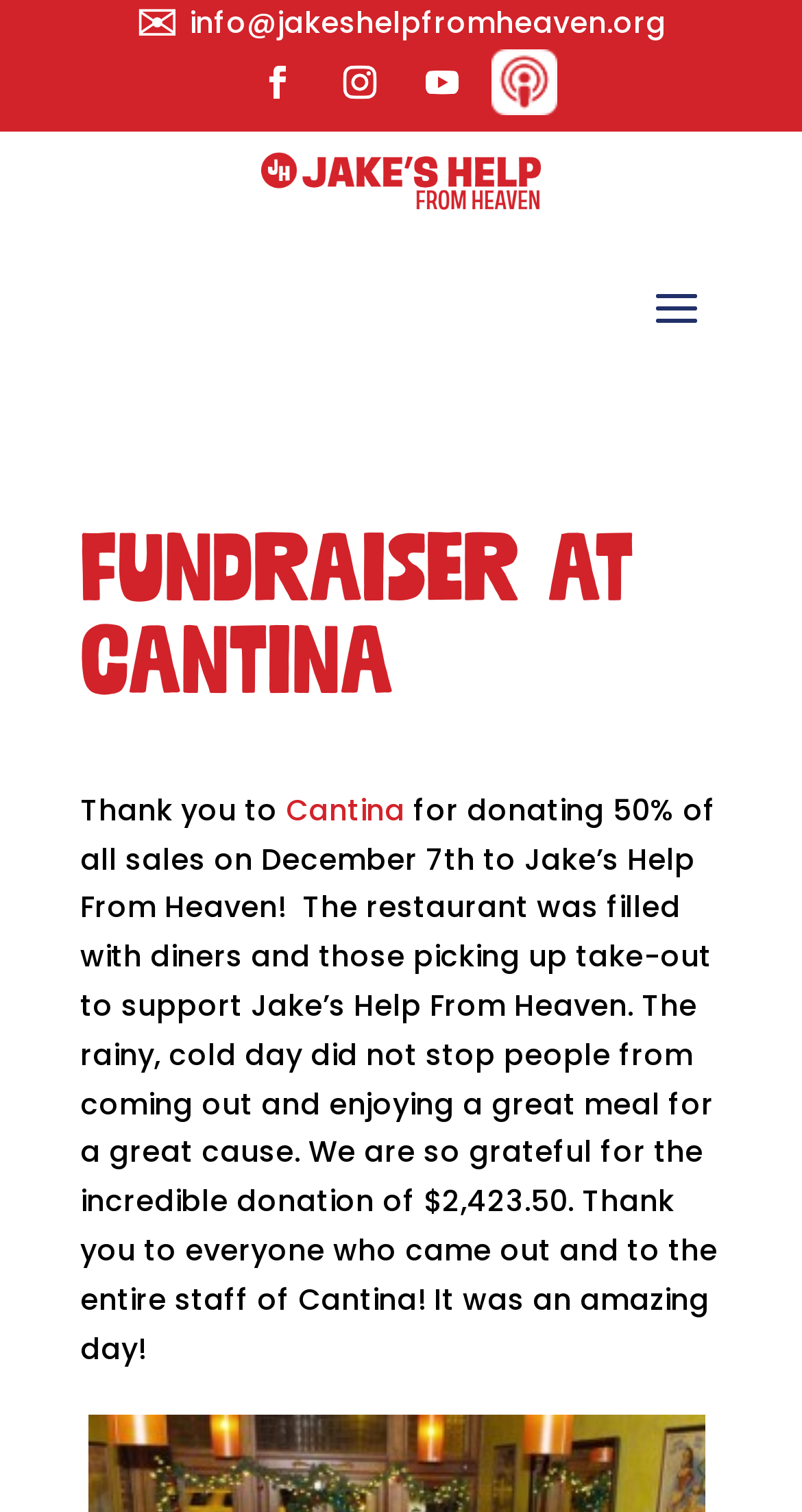Identify the primary heading of the webpage and provide its text.

Fundraiser at Cantina